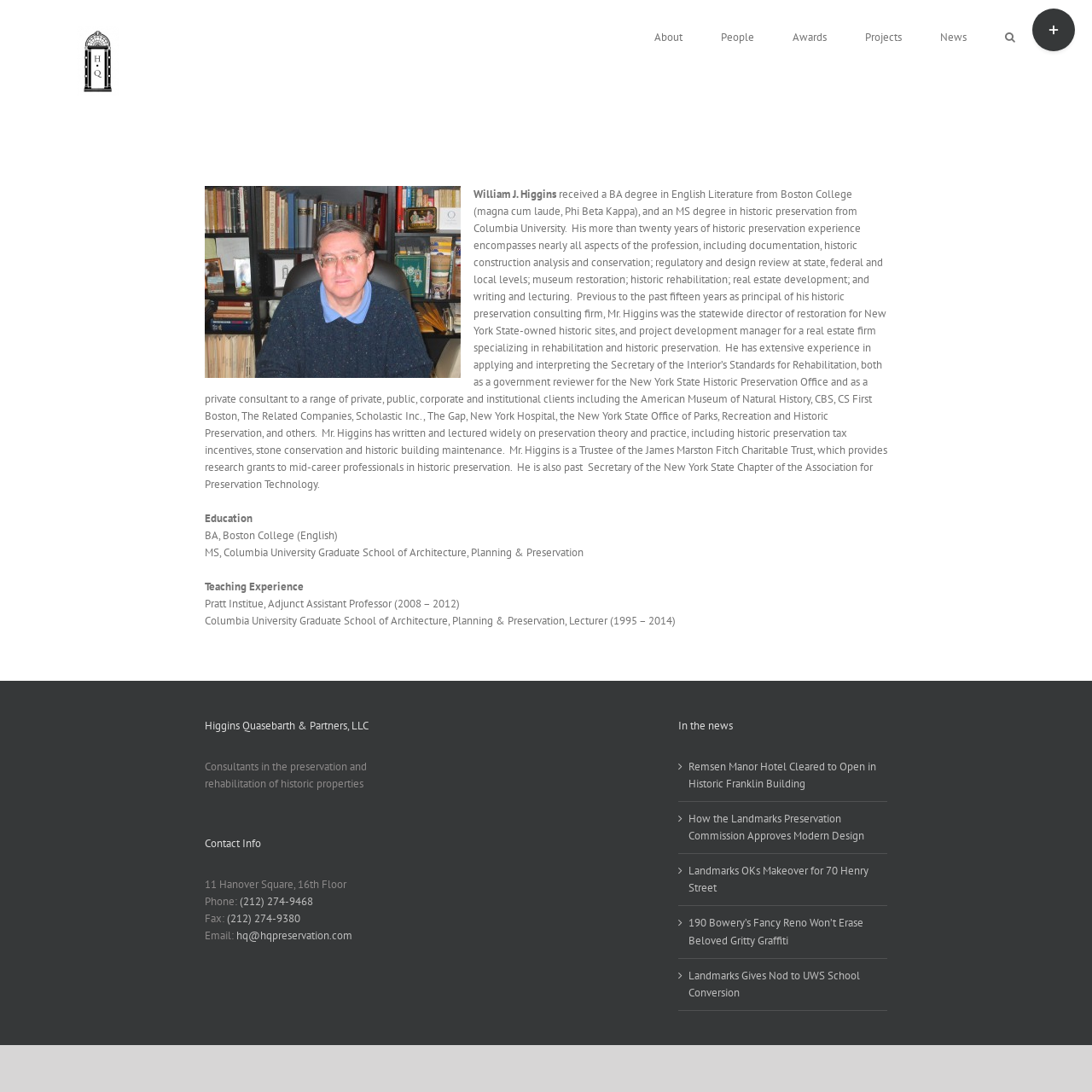What is the name of the company William J. Higgins is affiliated with?
Can you provide a detailed and comprehensive answer to the question?

The company name is mentioned in the heading 'Higgins Quasebarth & Partners, LLC' and also in the logo at the top of the webpage.